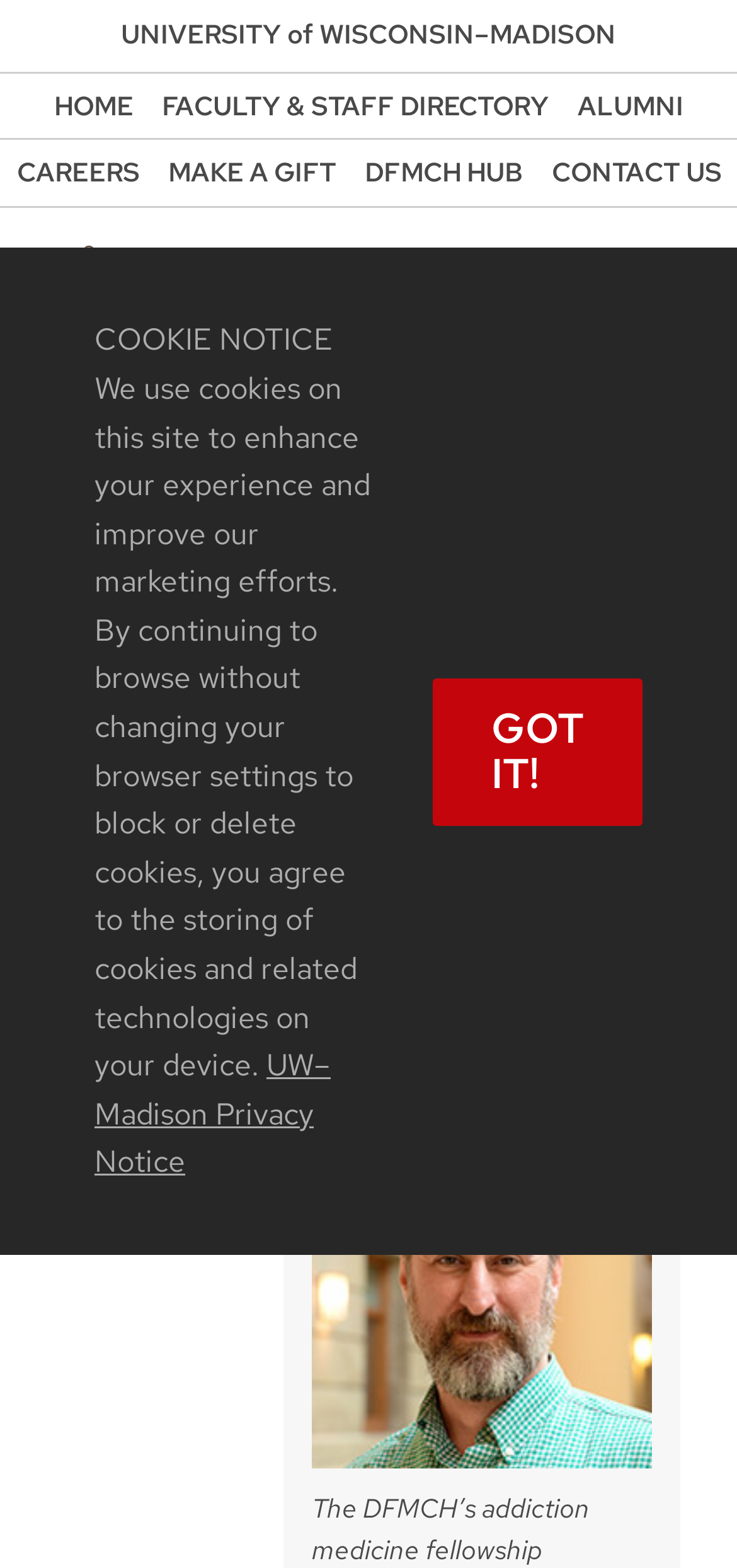Specify the bounding box coordinates of the region I need to click to perform the following instruction: "Go to the University of Wisconsin–Madison homepage". The coordinates must be four float numbers in the range of 0 to 1, i.e., [left, top, right, bottom].

[0.164, 0.011, 0.836, 0.033]